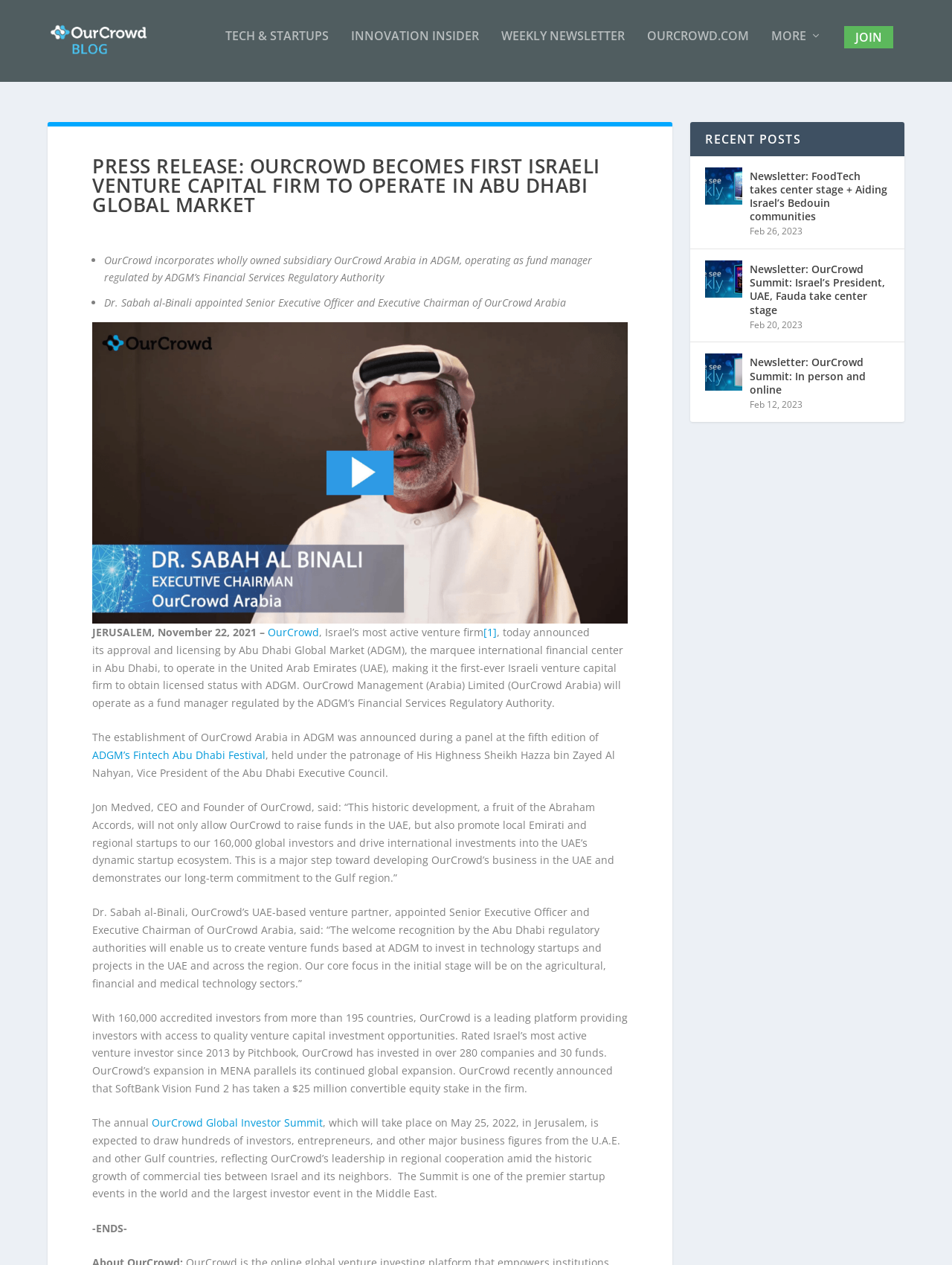Find the primary header on the webpage and provide its text.

PRESS RELEASE: OURCROWD BECOMES FIRST ISRAELI VENTURE CAPITAL FIRM TO OPERATE IN ABU DHABI GLOBAL MARKET